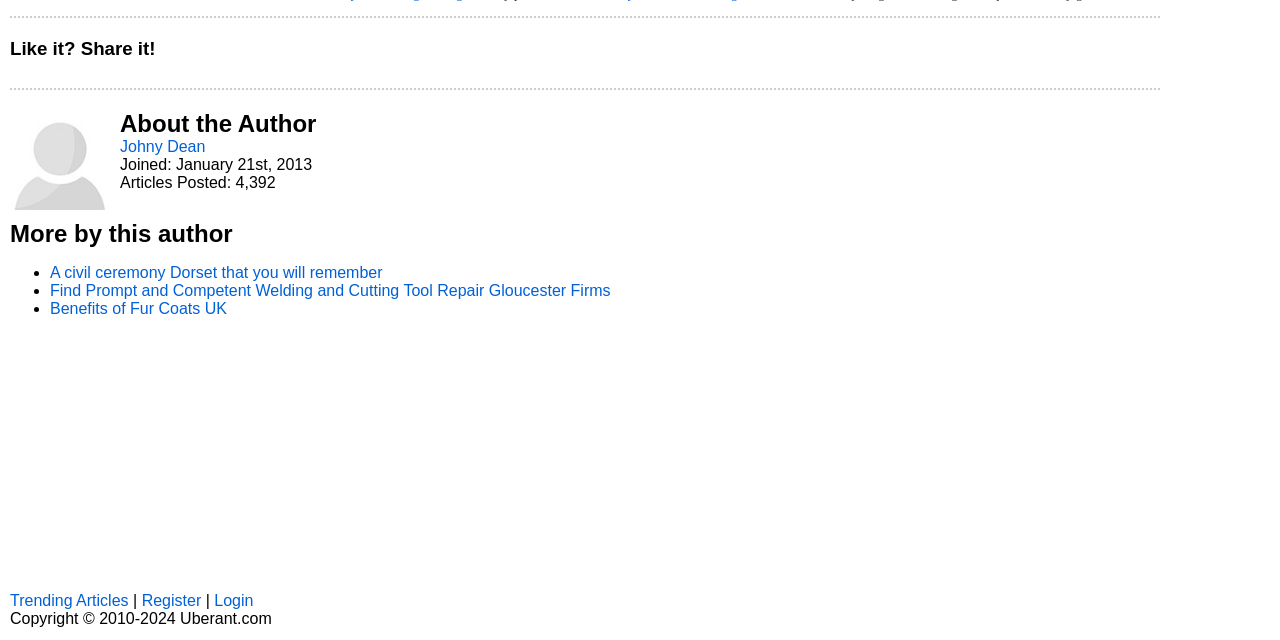Extract the bounding box coordinates for the described element: "alt="Johny Dean"". The coordinates should be represented as four float numbers between 0 and 1: [left, top, right, bottom].

[0.008, 0.306, 0.086, 0.333]